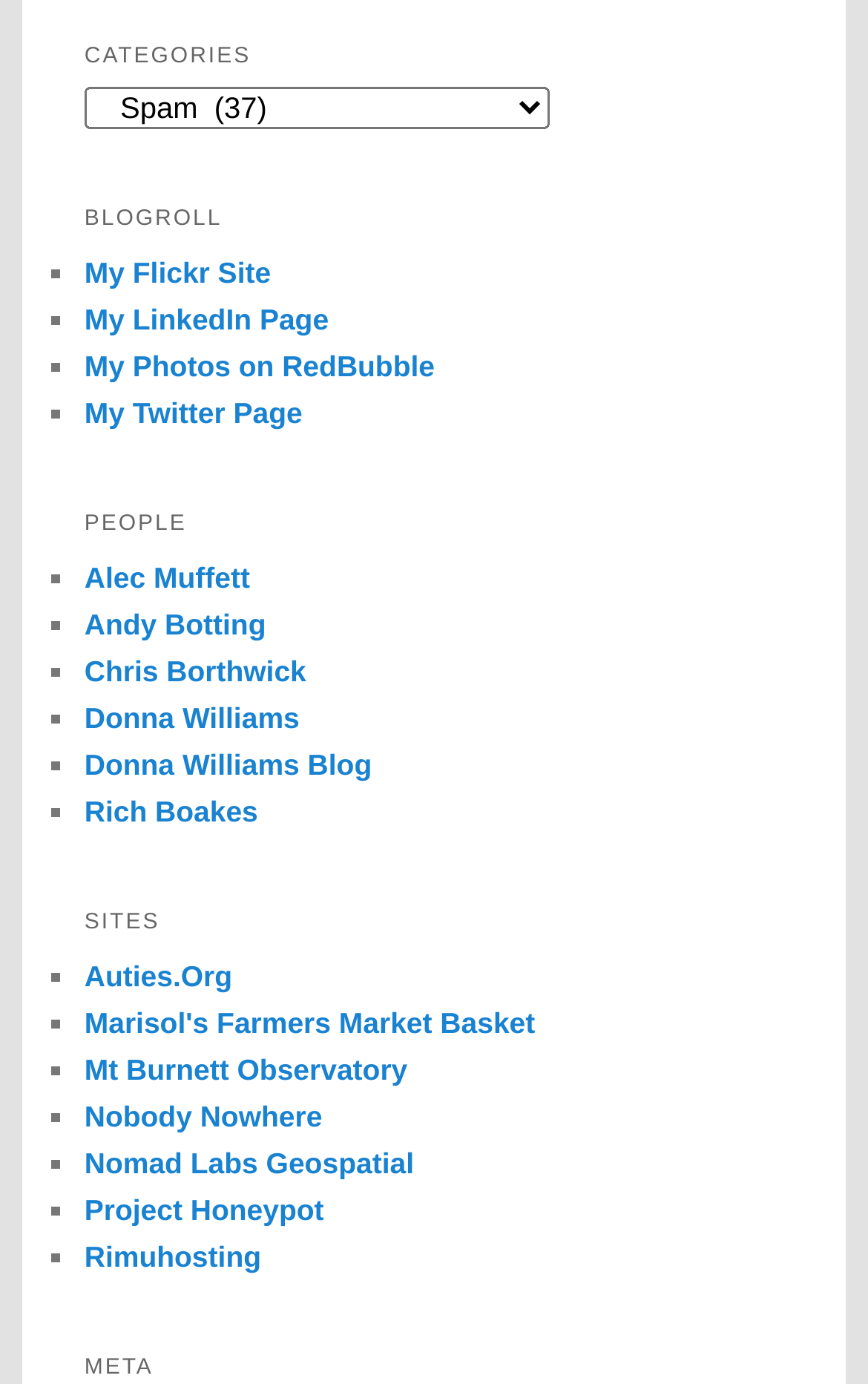What is the last link under SITES?
Using the details shown in the screenshot, provide a comprehensive answer to the question.

I looked at the links under the 'SITES' heading and found that the last link is 'Rimuhosting'.